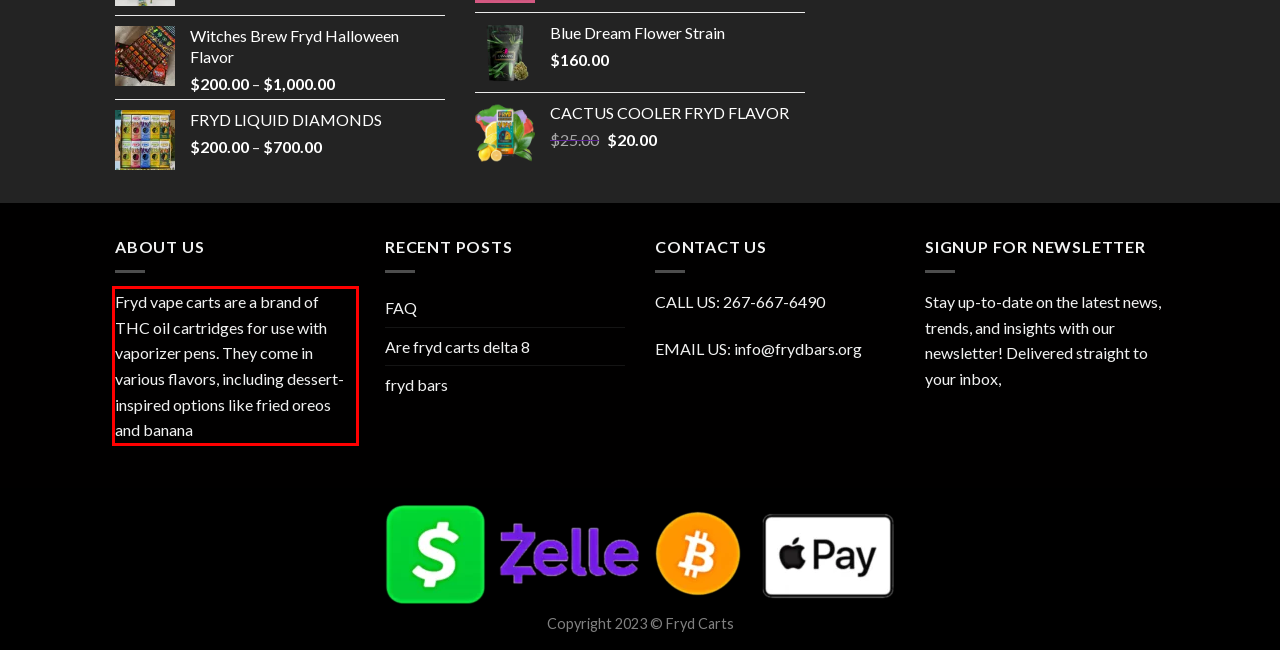You have a screenshot of a webpage with a red bounding box. Identify and extract the text content located inside the red bounding box.

Fryd vape carts are a brand of THC oil cartridges for use with vaporizer pens. They come in various flavors, including dessert-inspired options like fried oreos and banana